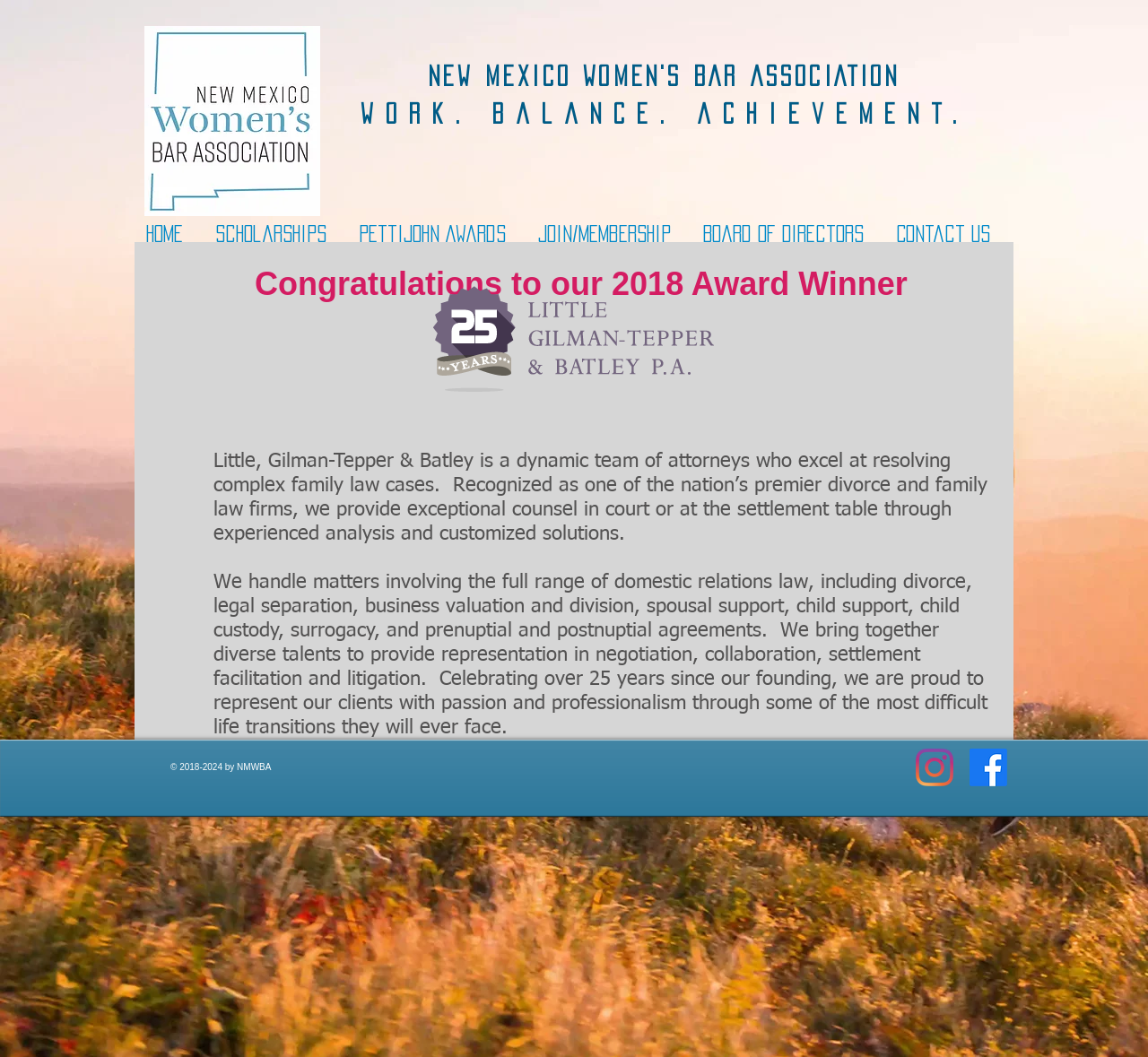Determine the bounding box coordinates for the area you should click to complete the following instruction: "Go to the Instagram page".

[0.798, 0.708, 0.83, 0.744]